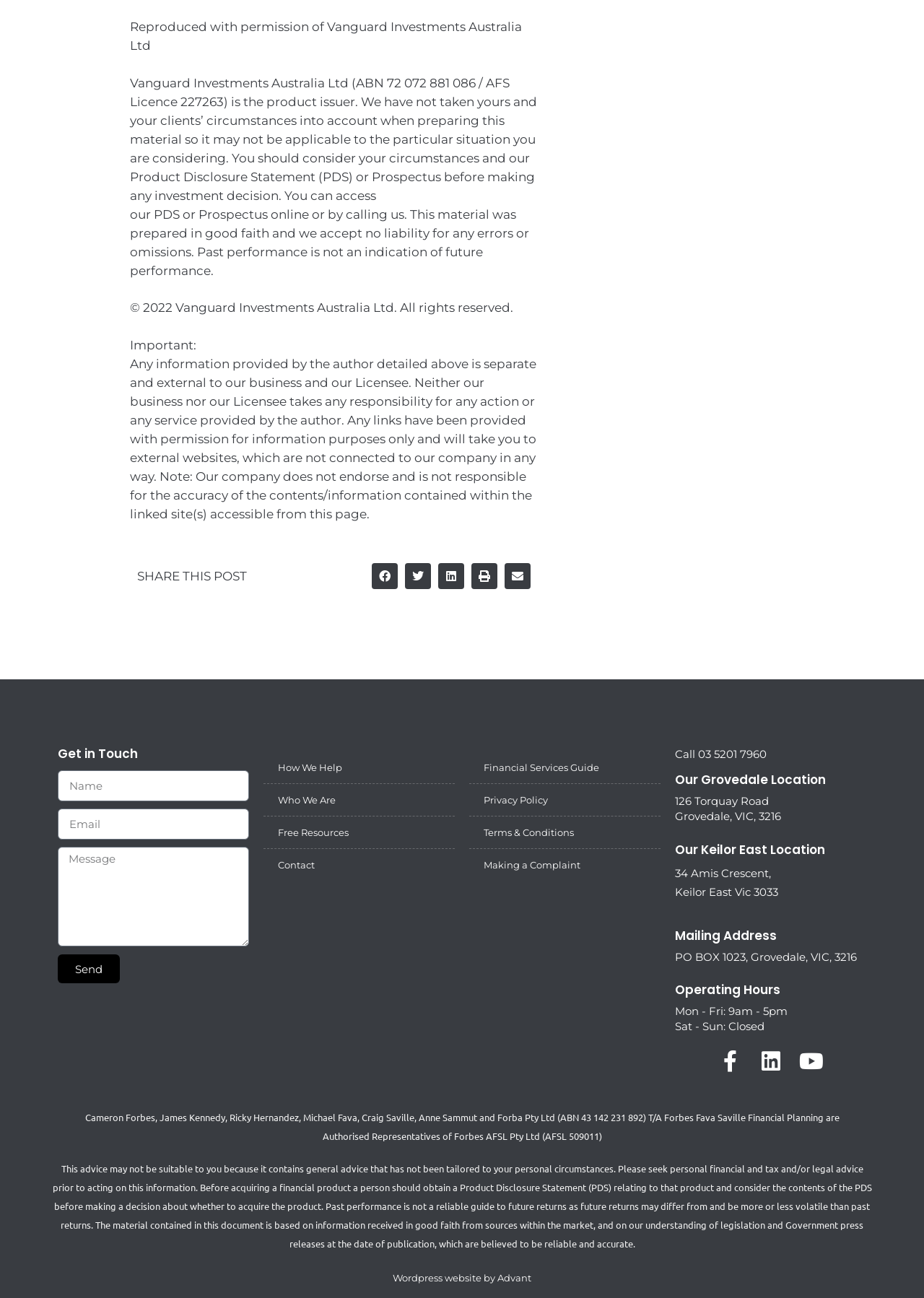Answer the following query concisely with a single word or phrase:
What are the operating hours of the company?

Mon-Fri: 9am-5pm, Sat-Sun: Closed